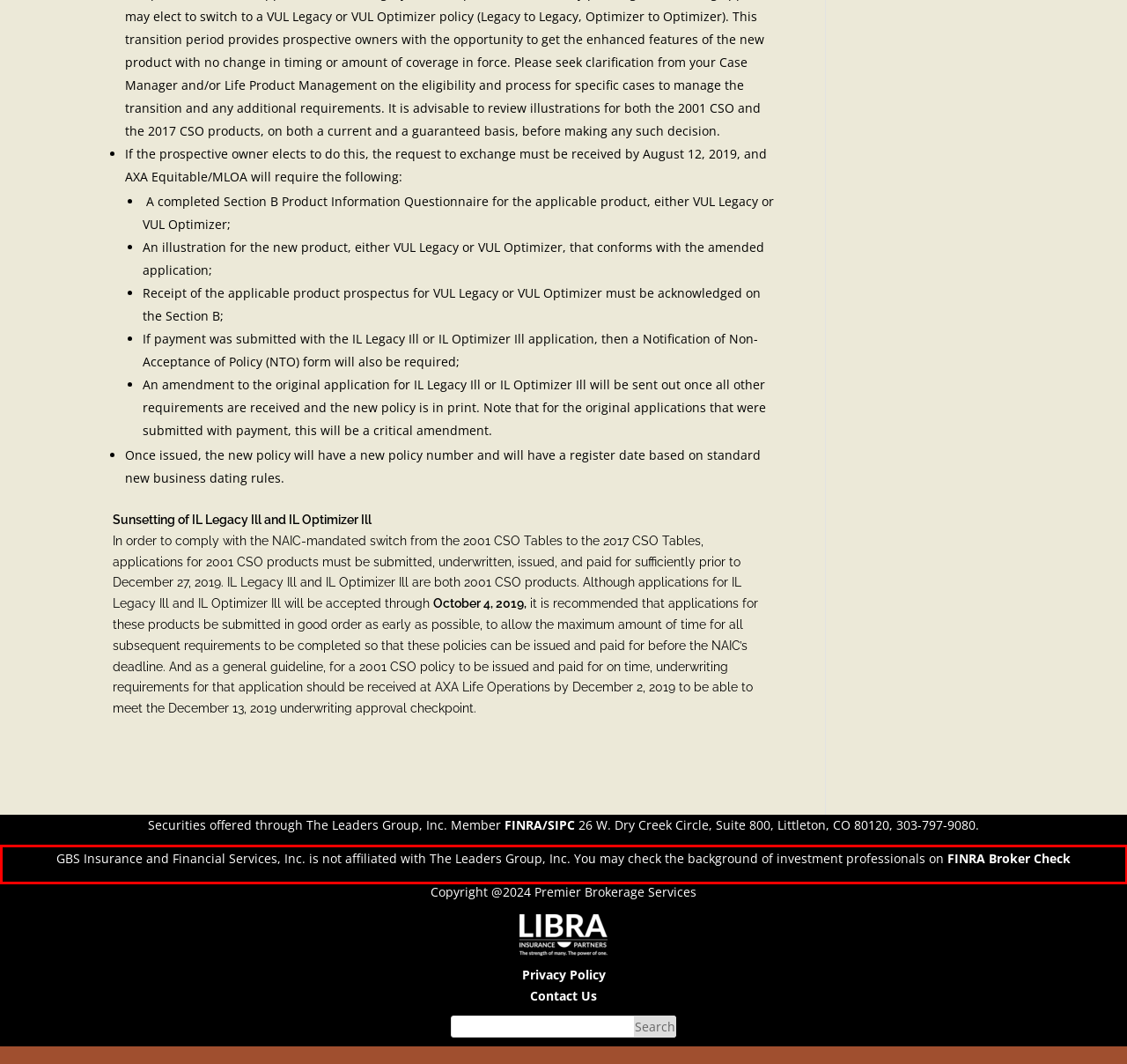Examine the screenshot of the webpage, locate the red bounding box, and perform OCR to extract the text contained within it.

GBS Insurance and Financial Services, Inc. is not affiliated with The Leaders Group, Inc. You may check the background of investment professionals on FINRA Broker Check